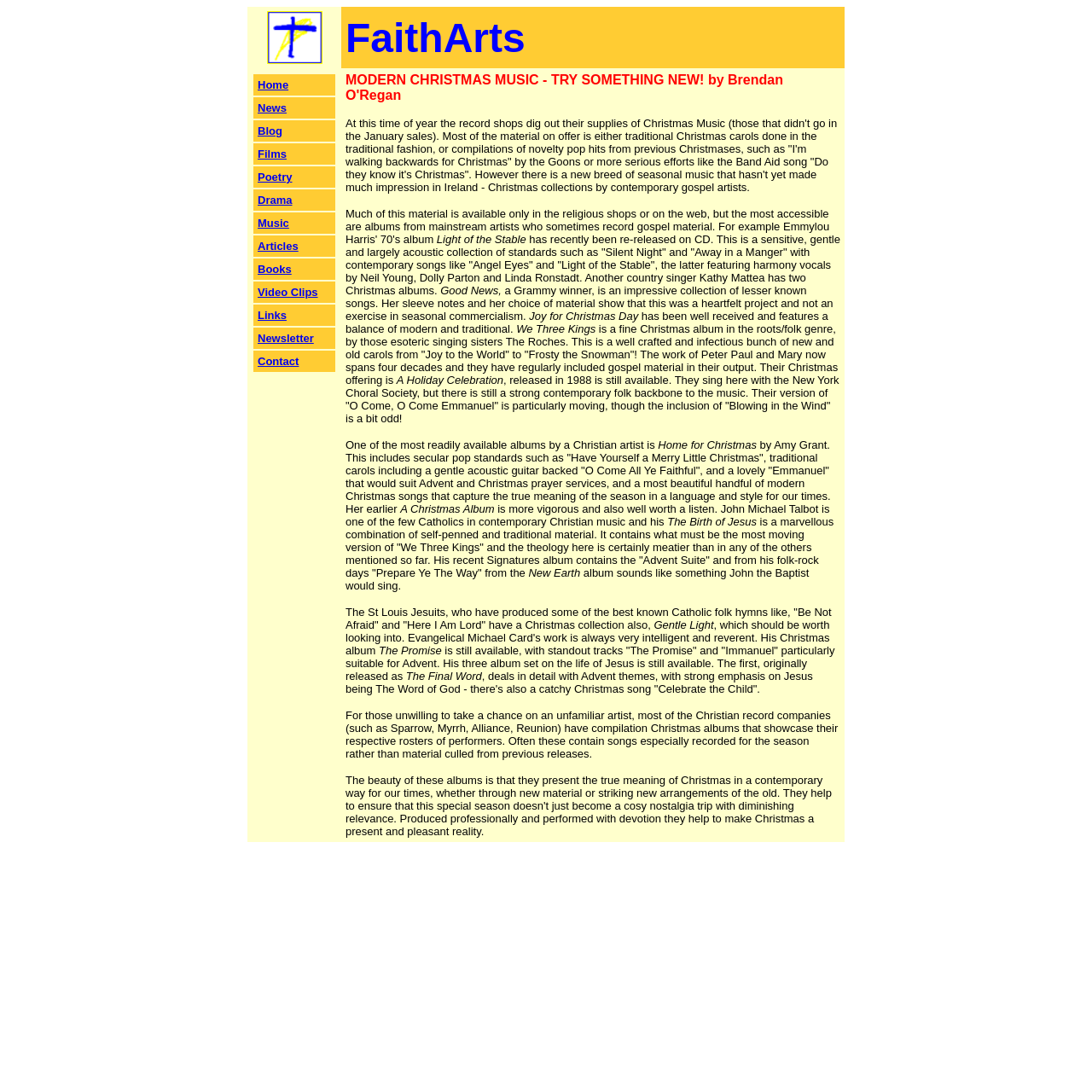Locate the bounding box coordinates of the item that should be clicked to fulfill the instruction: "Click the 'CONTACT' link".

None